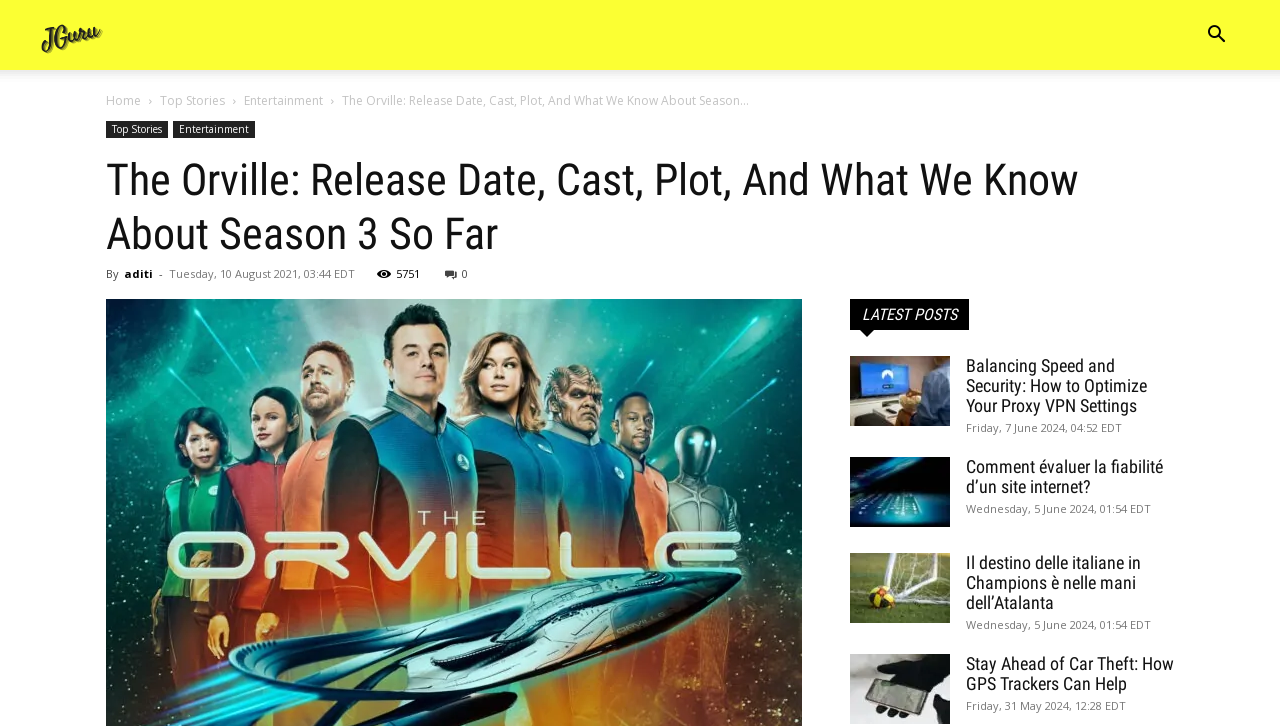What is the topic of the article with the image of a person holding an iPhone 6 with a case?
Kindly give a detailed and elaborate answer to the question.

The article with the image of a person holding an iPhone 6 with a case has a heading 'Stay Ahead of Car Theft: How GPS Trackers Can Help', which indicates that the topic of the article is related to GPS Trackers.